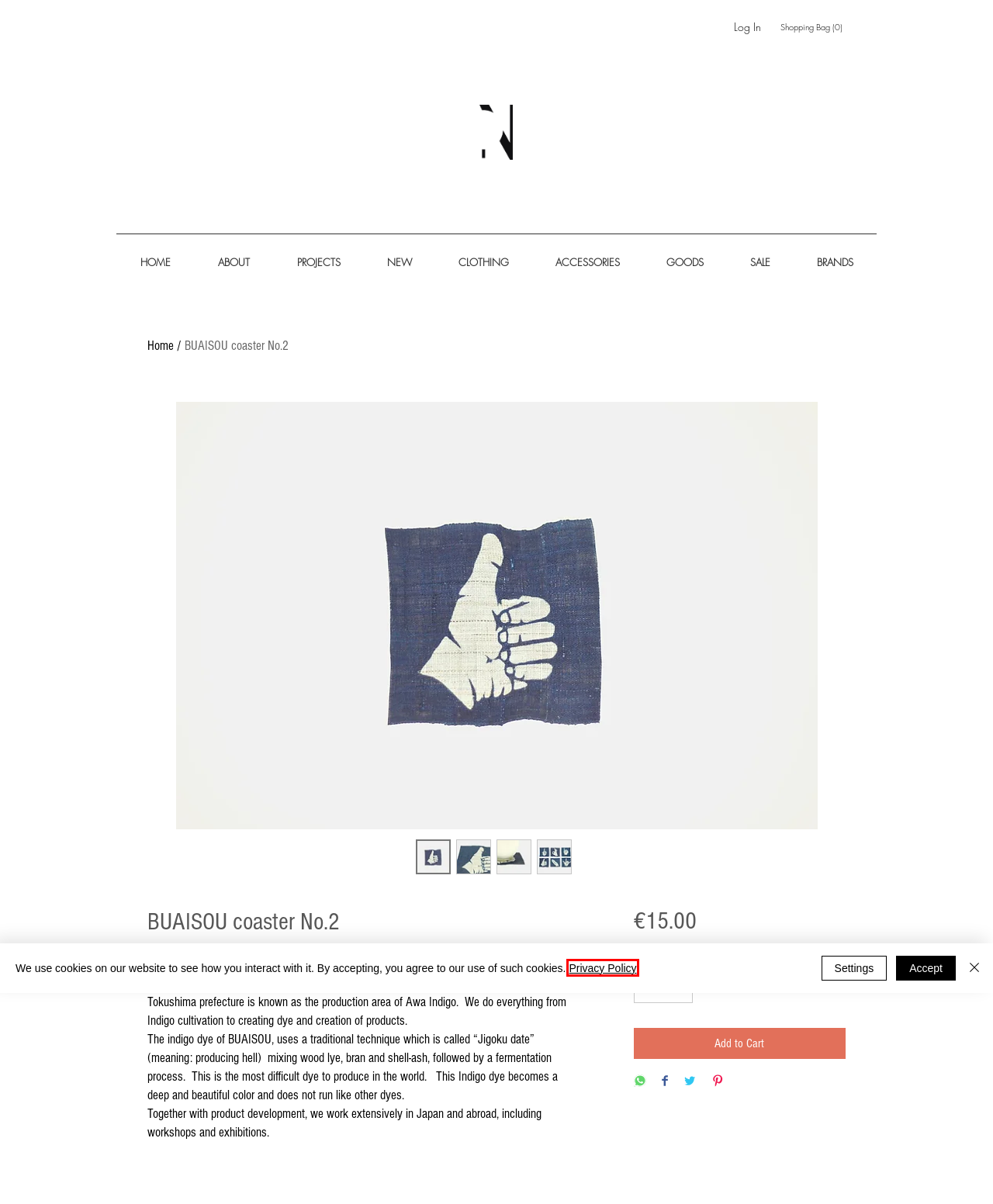Examine the screenshot of a webpage with a red bounding box around a UI element. Your task is to identify the webpage description that best corresponds to the new webpage after clicking the specified element. The given options are:
A. N STORE. | Privacy & Cookies
B. N STORE.  | Accessories
C. N STORE. | Projects
D. N STORE.  | Sale
E. N STORE. | About
F. N STORE.  | Clothing
G. N STORE. | Goods
H. N STORE.

A